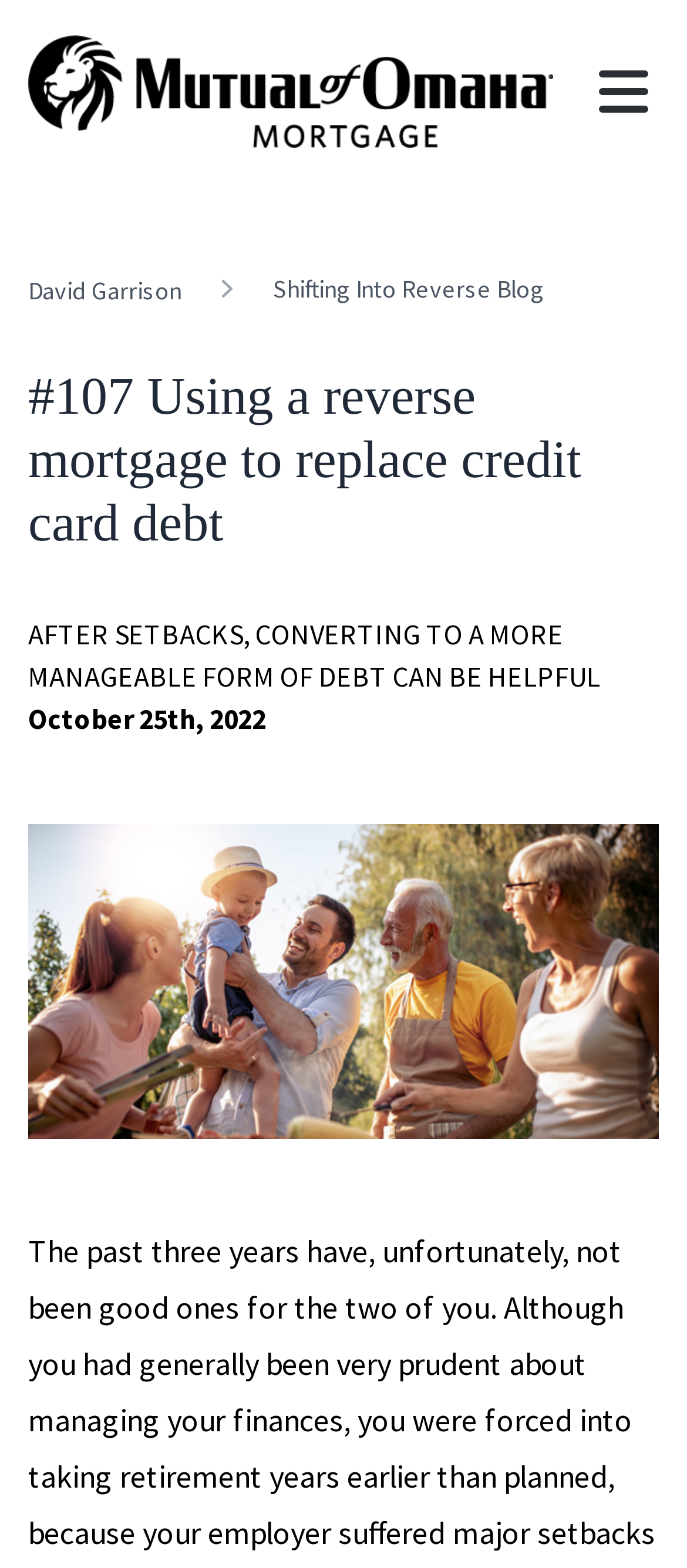Generate a thorough caption detailing the webpage content.

The webpage appears to be a blog article from Mutual of Omaha Reverse Mortgage, with the title "Using a reverse mortgage to replace credit card debt" and a subtitle "AFTER SETBACKS, CONVERTING TO A MORE MANAGEABLE FORM OF DEBT CAN BE HELPFUL October 25th, 2022". 

At the top left corner, there is a link to go back to the home page, accompanied by the Mutual of Omaha Logo. On the top right corner, there is a link to open the mobile menu, accompanied by an icon. 

Below the top section, there is a navigation breadcrumb section that spans the entire width of the page, containing two links: "David Garrison" on the left and "Shifting Into Reverse Blog" on the right. 

The main content of the webpage is divided into three sections. The first section is a heading that displays the title of the article. The second section is another heading that displays the subtitle. The third section is a static text that displays the date "October 25th, 2022". These sections are stacked vertically, with the title at the top, followed by the subtitle, and then the date.